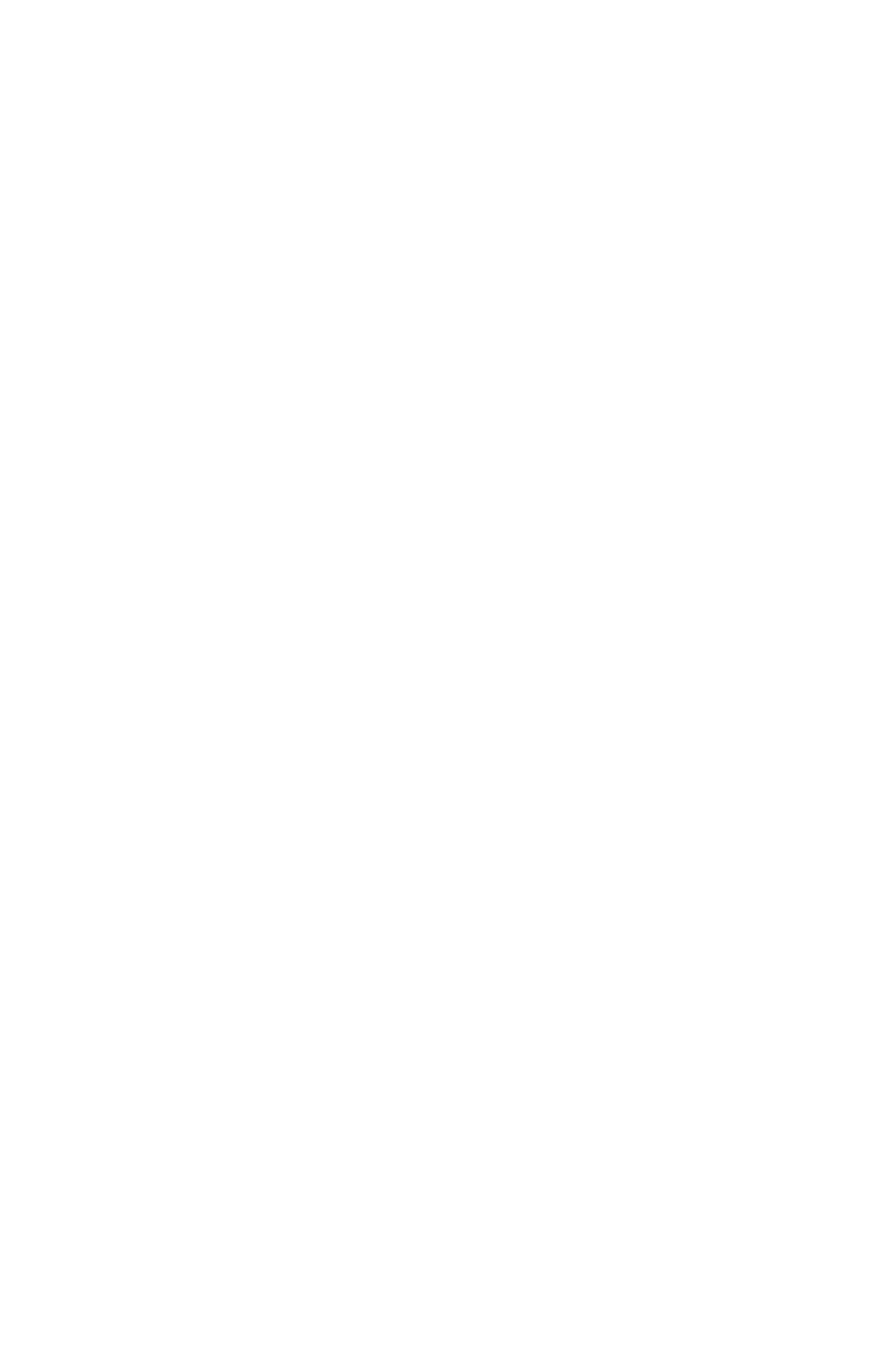Find the bounding box coordinates of the clickable region needed to perform the following instruction: "check out BONNY LIGHT HORSEMAN". The coordinates should be provided as four float numbers between 0 and 1, i.e., [left, top, right, bottom].

[0.151, 0.366, 0.608, 0.397]